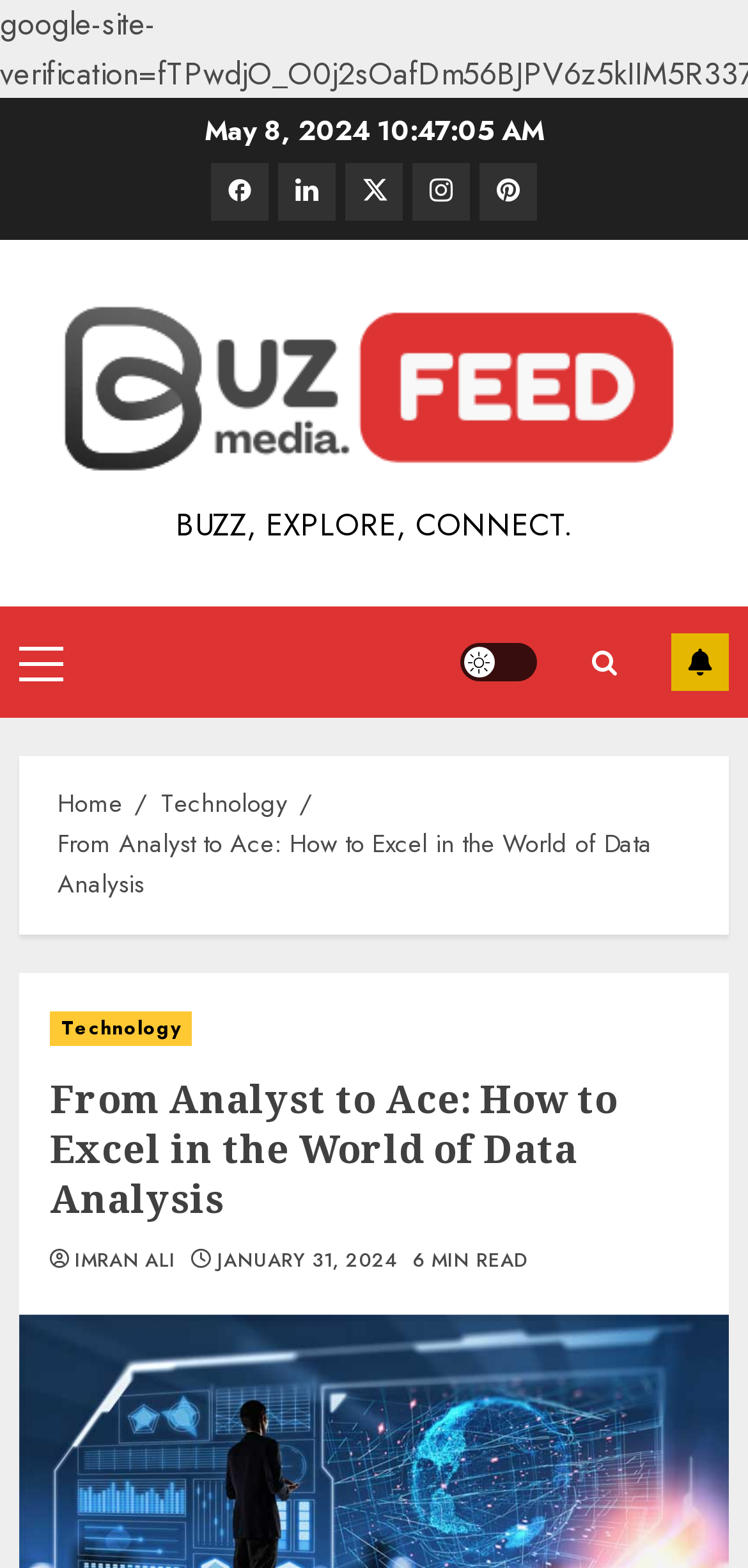What is the estimated reading time of the article?
Please ensure your answer to the question is detailed and covers all necessary aspects.

I checked the article section and found the estimated reading time, 6 MIN READ, mentioned below the article title.